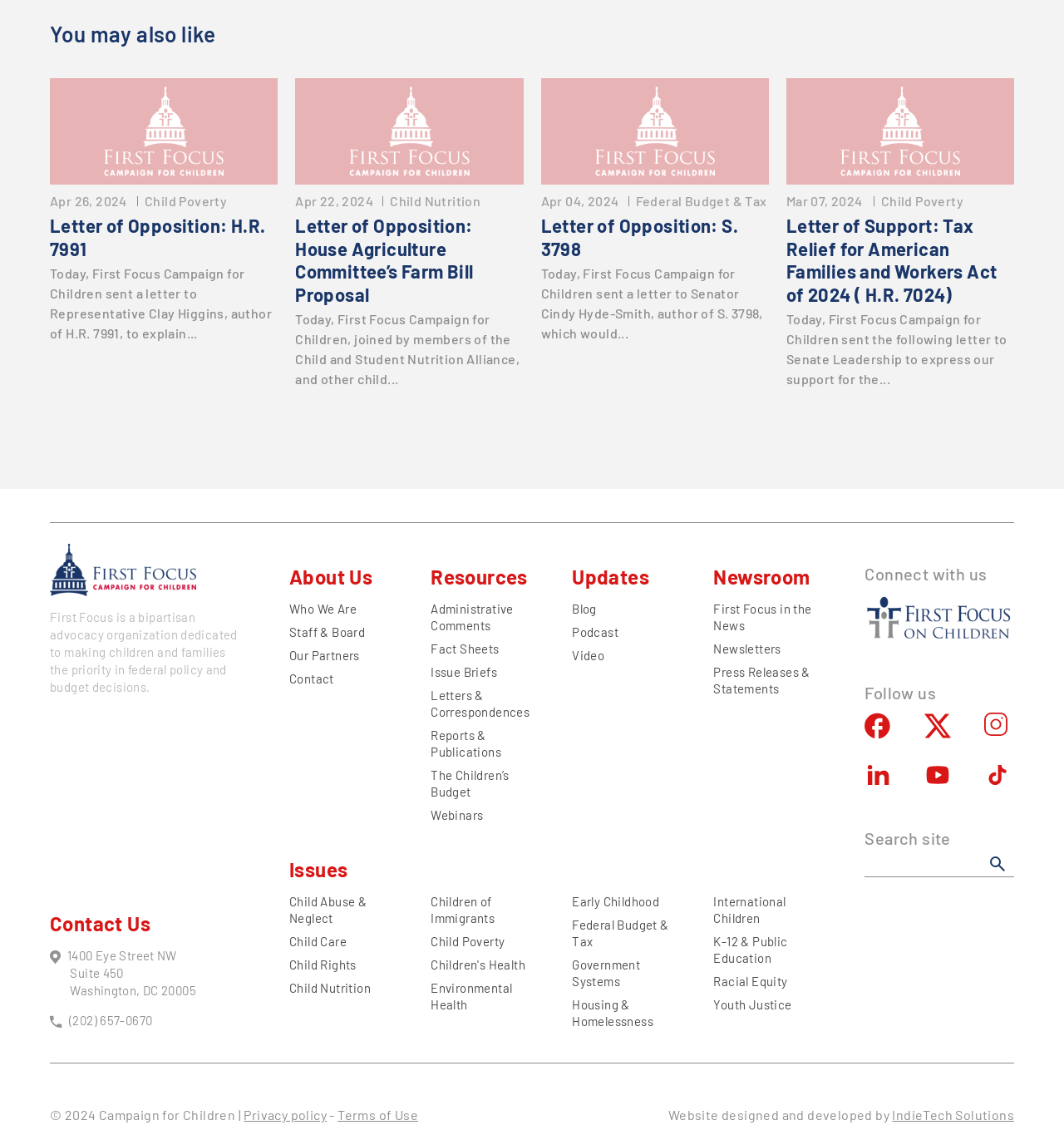Determine the bounding box coordinates of the clickable element to complete this instruction: "Browse Health". Provide the coordinates in the format of four float numbers between 0 and 1, [left, top, right, bottom].

None